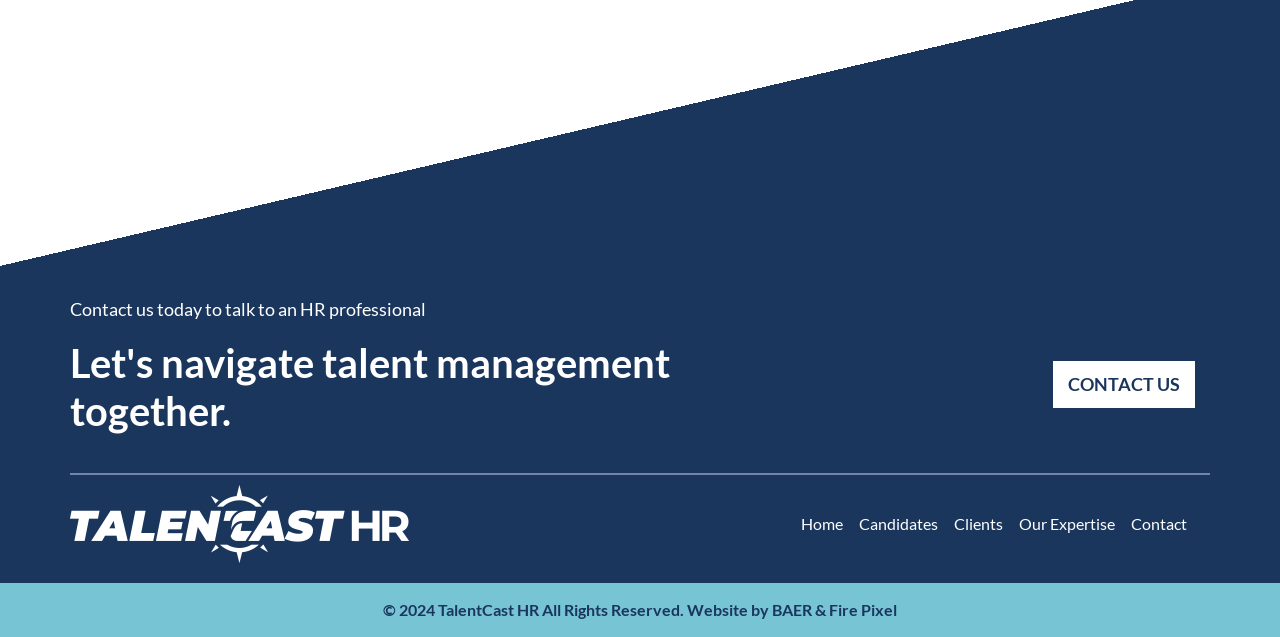What is the name of the company?
Kindly give a detailed and elaborate answer to the question.

I found the company name by looking at the copyright information in the footer section, which says '© 2024 TalentCast HR All Rights Reserved.'